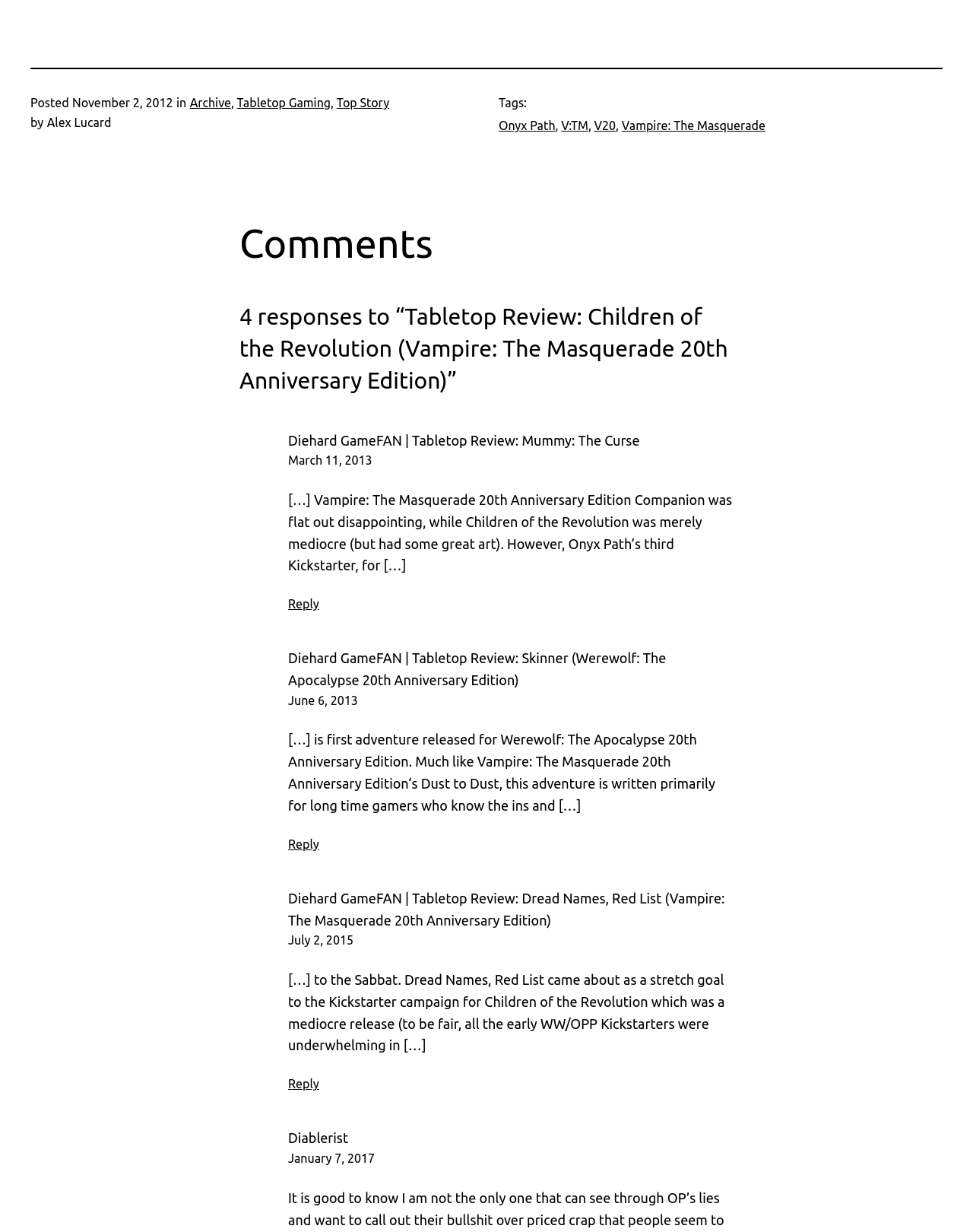Find the bounding box coordinates of the UI element according to this description: "July 2, 2015".

[0.296, 0.758, 0.363, 0.769]